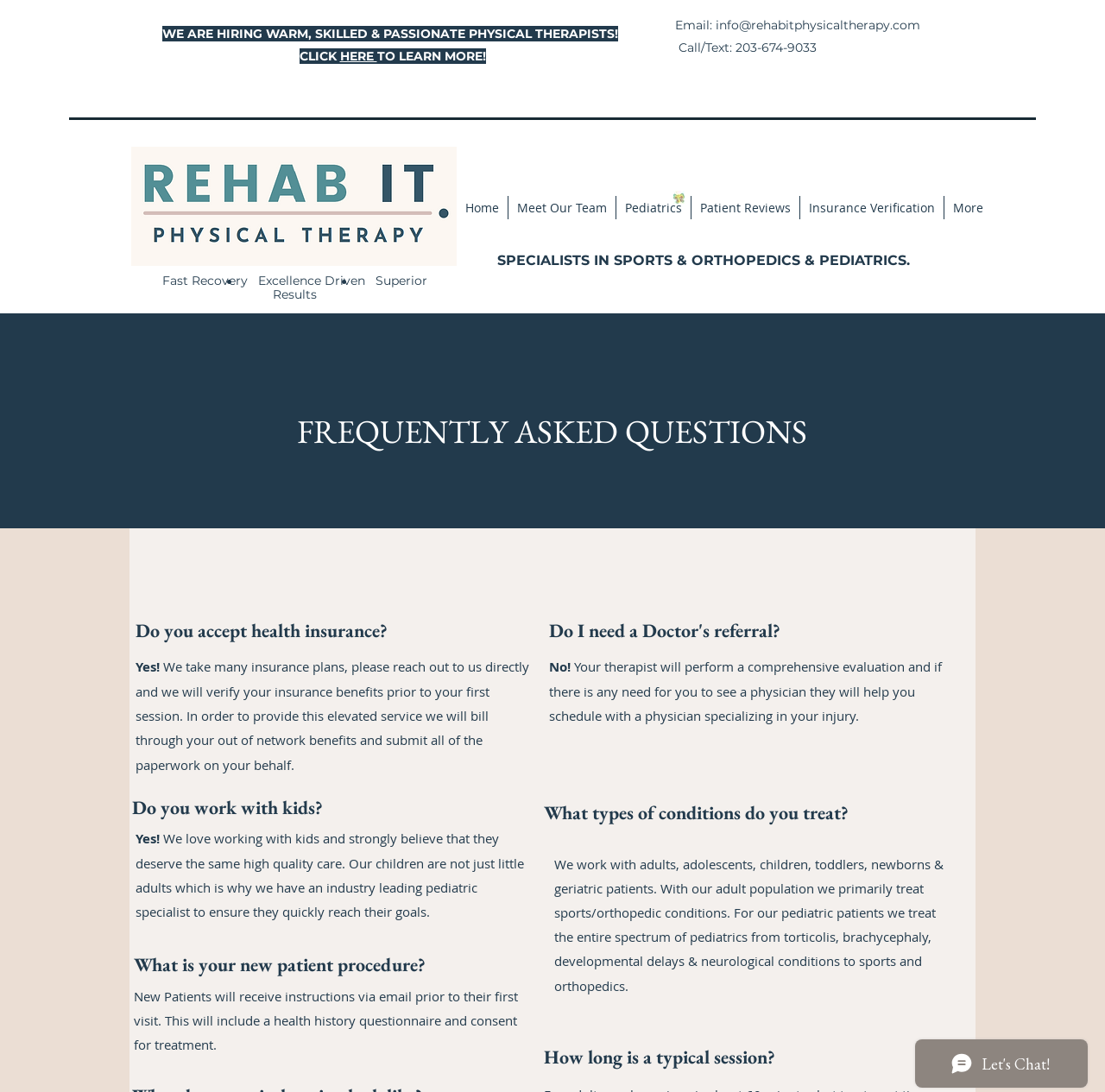Indicate the bounding box coordinates of the element that must be clicked to execute the instruction: "Navigate to the 'Home' page". The coordinates should be given as four float numbers between 0 and 1, i.e., [left, top, right, bottom].

[0.413, 0.18, 0.459, 0.201]